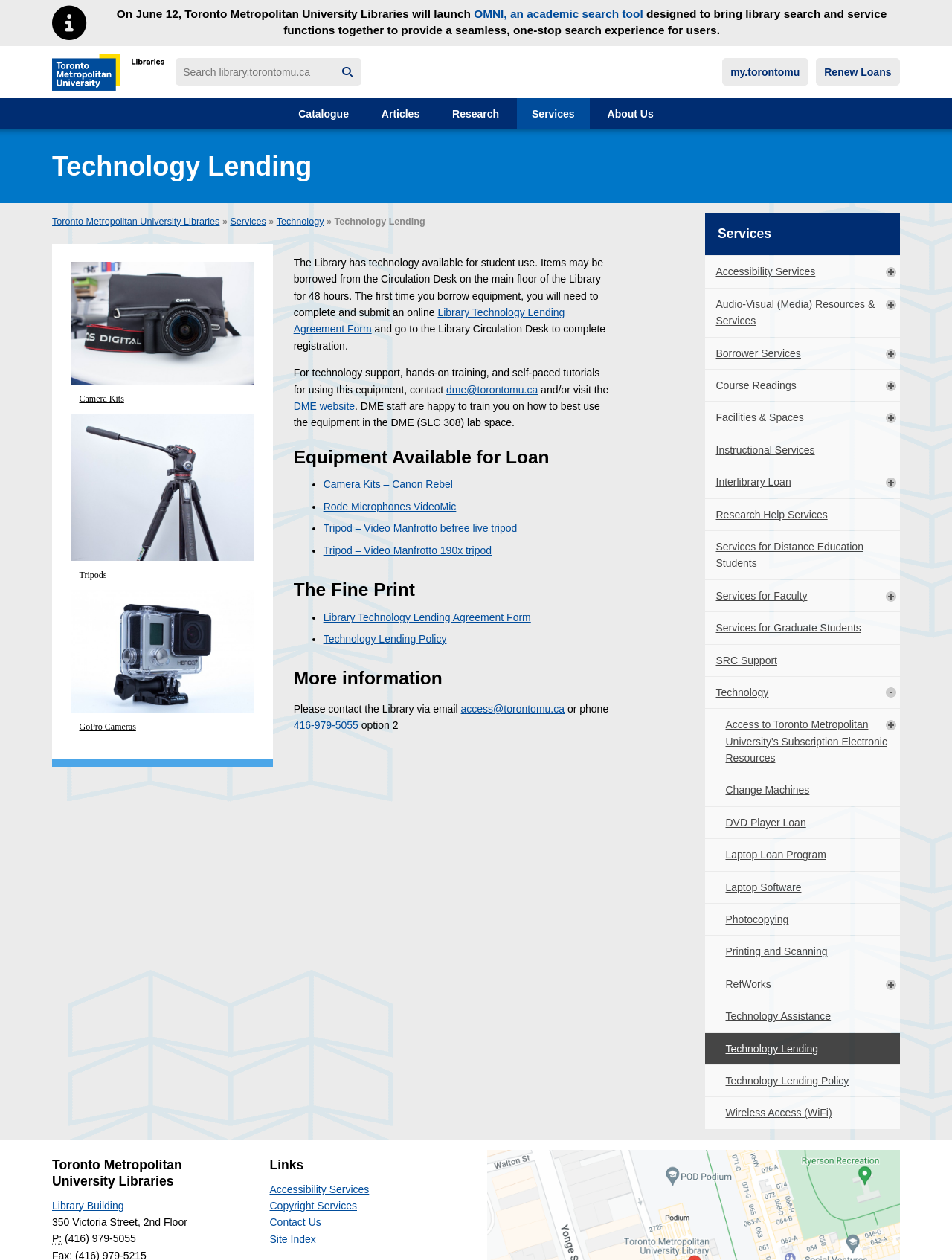Please identify the bounding box coordinates for the region that you need to click to follow this instruction: "Visit the DME website".

[0.308, 0.318, 0.373, 0.327]